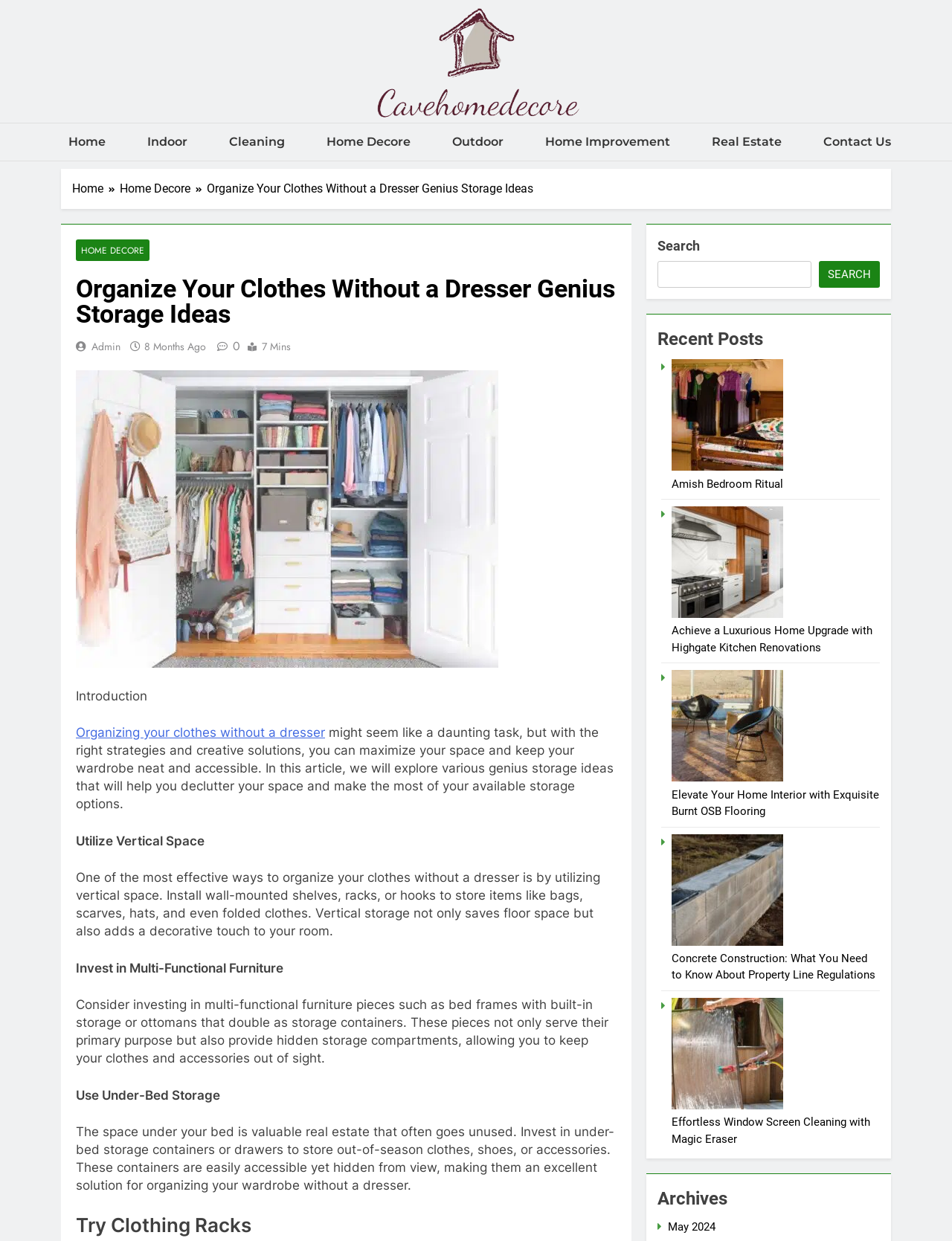What type of furniture is recommended for hidden storage?
Please answer the question with a detailed and comprehensive explanation.

The webpage suggests investing in multi-functional furniture pieces, such as bed frames with built-in storage or ottomans that double as storage containers, to provide hidden storage compartments and keep clothes and accessories out of sight.